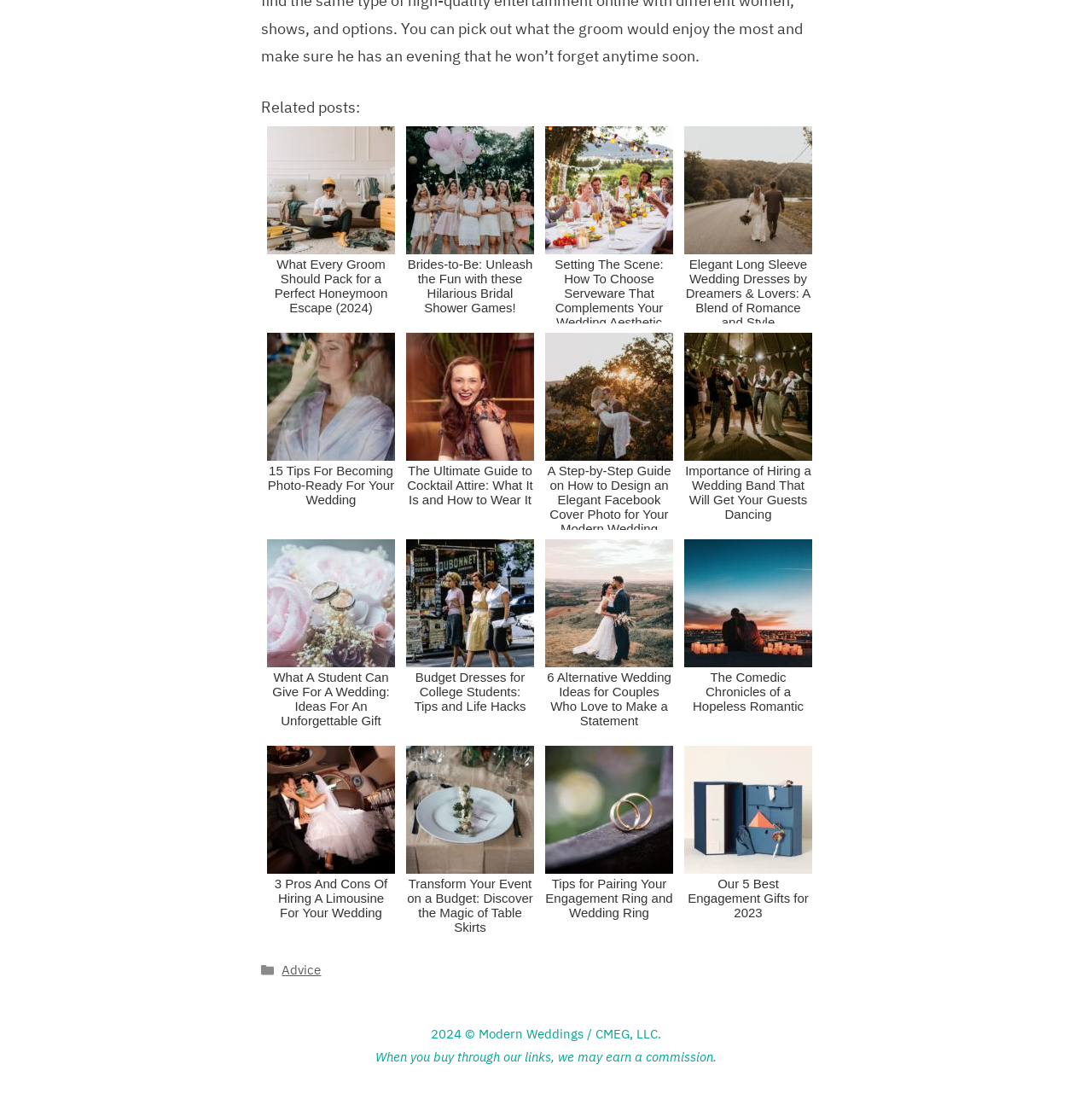Please find the bounding box coordinates of the element that you should click to achieve the following instruction: "Click on 'What Every Groom Should Pack for a Perfect Honeymoon Escape (2024)'". The coordinates should be presented as four float numbers between 0 and 1: [left, top, right, bottom].

[0.239, 0.11, 0.367, 0.293]